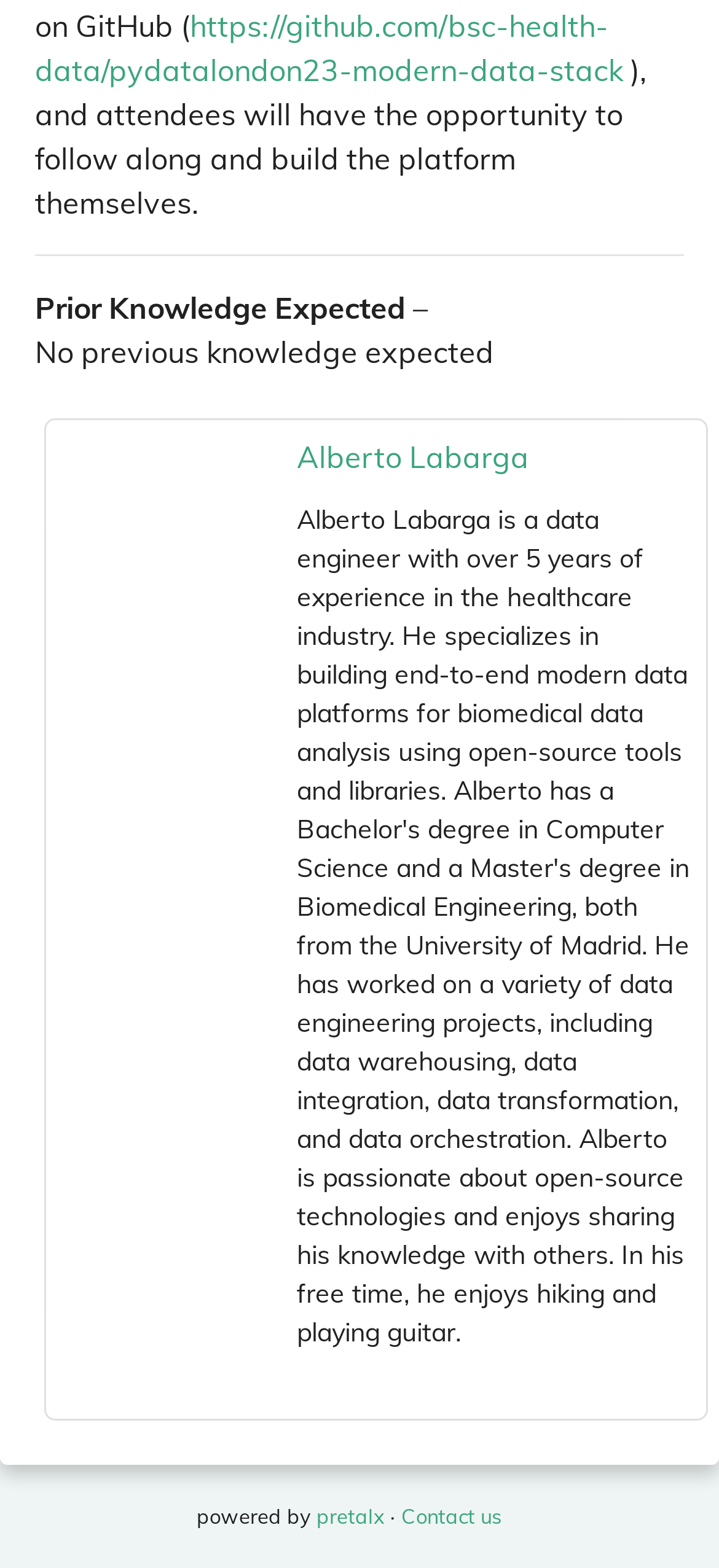Provide the bounding box for the UI element matching this description: "Contact us".

[0.558, 0.958, 0.696, 0.975]